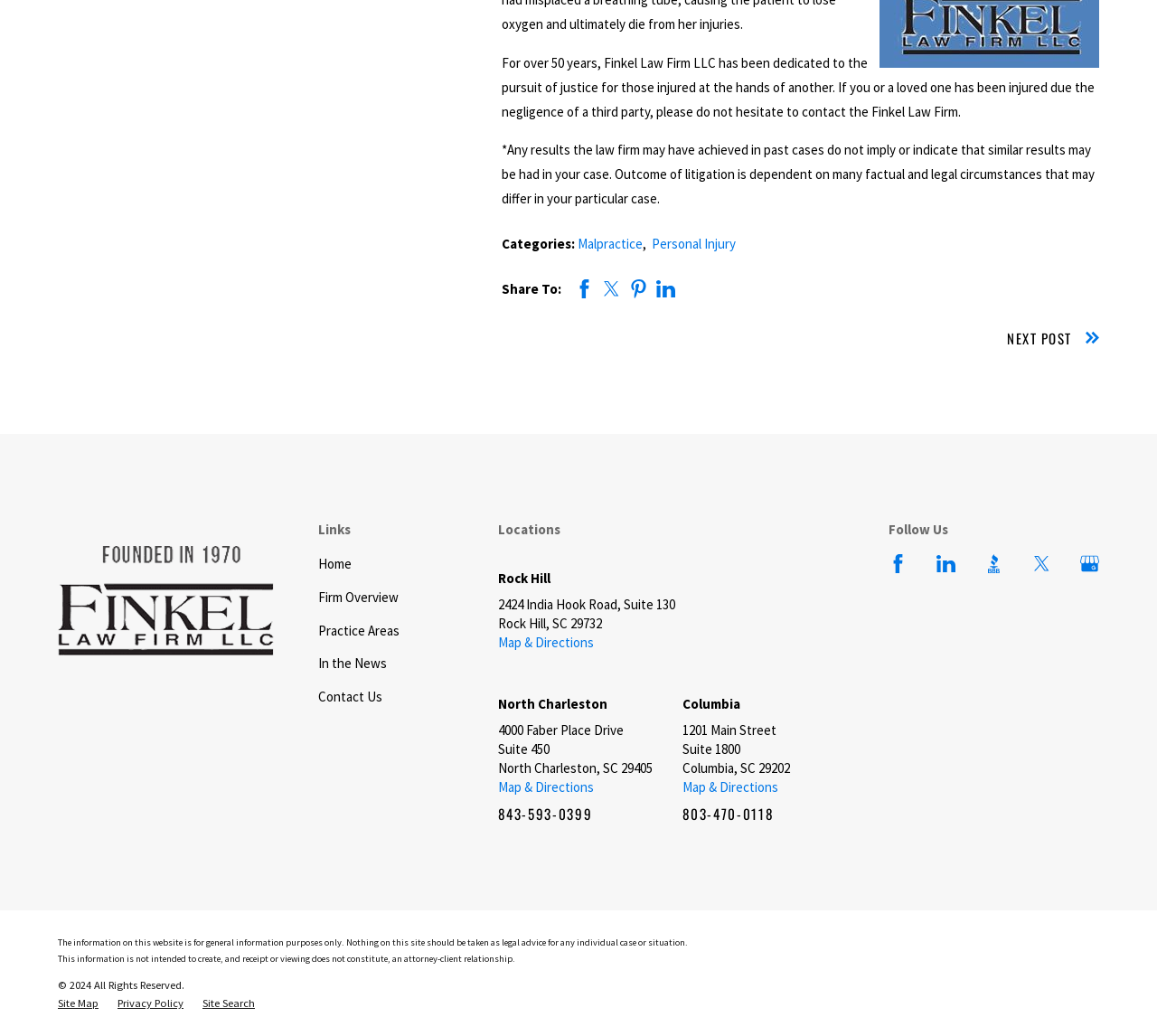What is the name of the law firm?
Refer to the image and give a detailed response to the question.

I found the answer by looking at the StaticText element with the text 'For over 50 years, Finkel Law Firm LLC has been dedicated to the pursuit of justice...' which indicates that the law firm's name is Finkel Law Firm LLC.